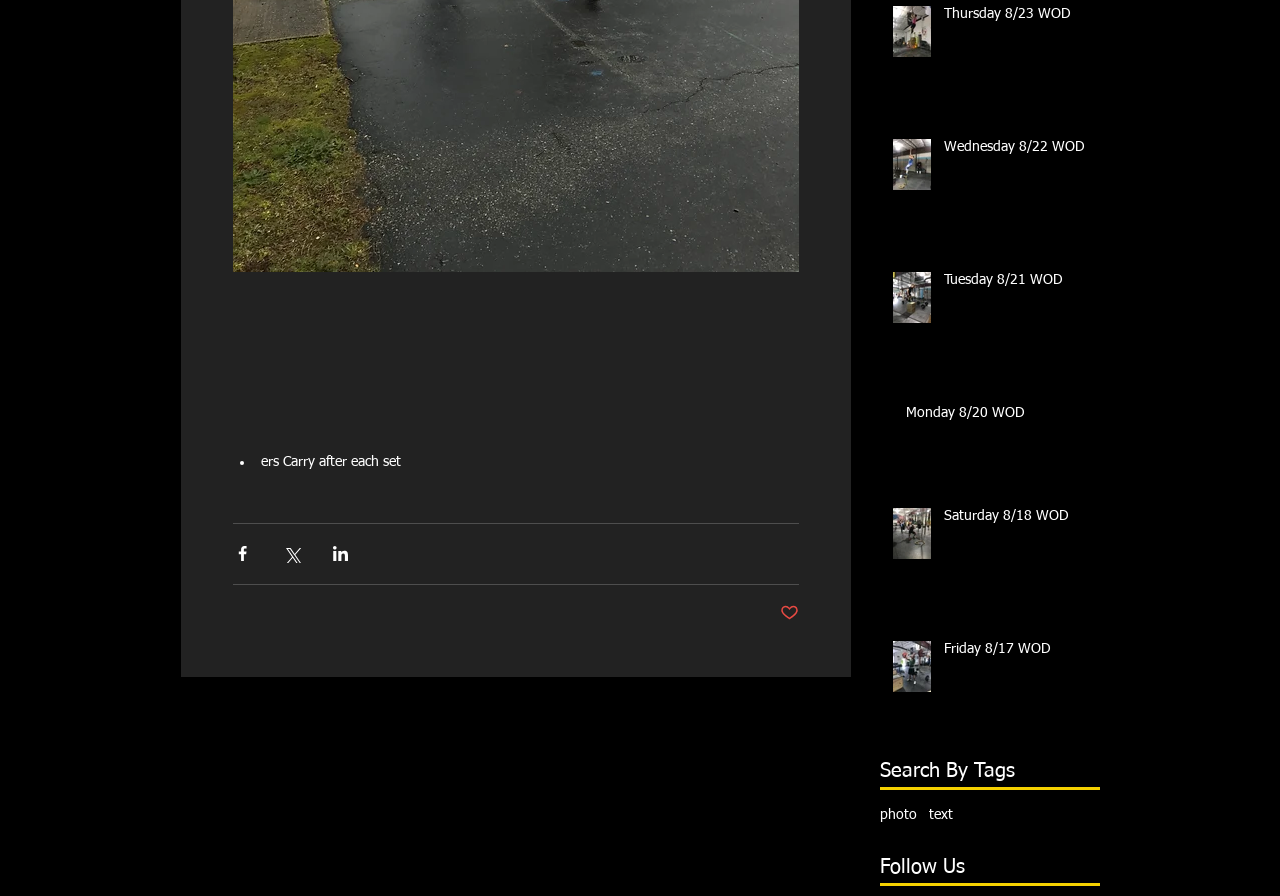Answer the question in a single word or phrase:
What is the section title below the WODs?

Search By Tags